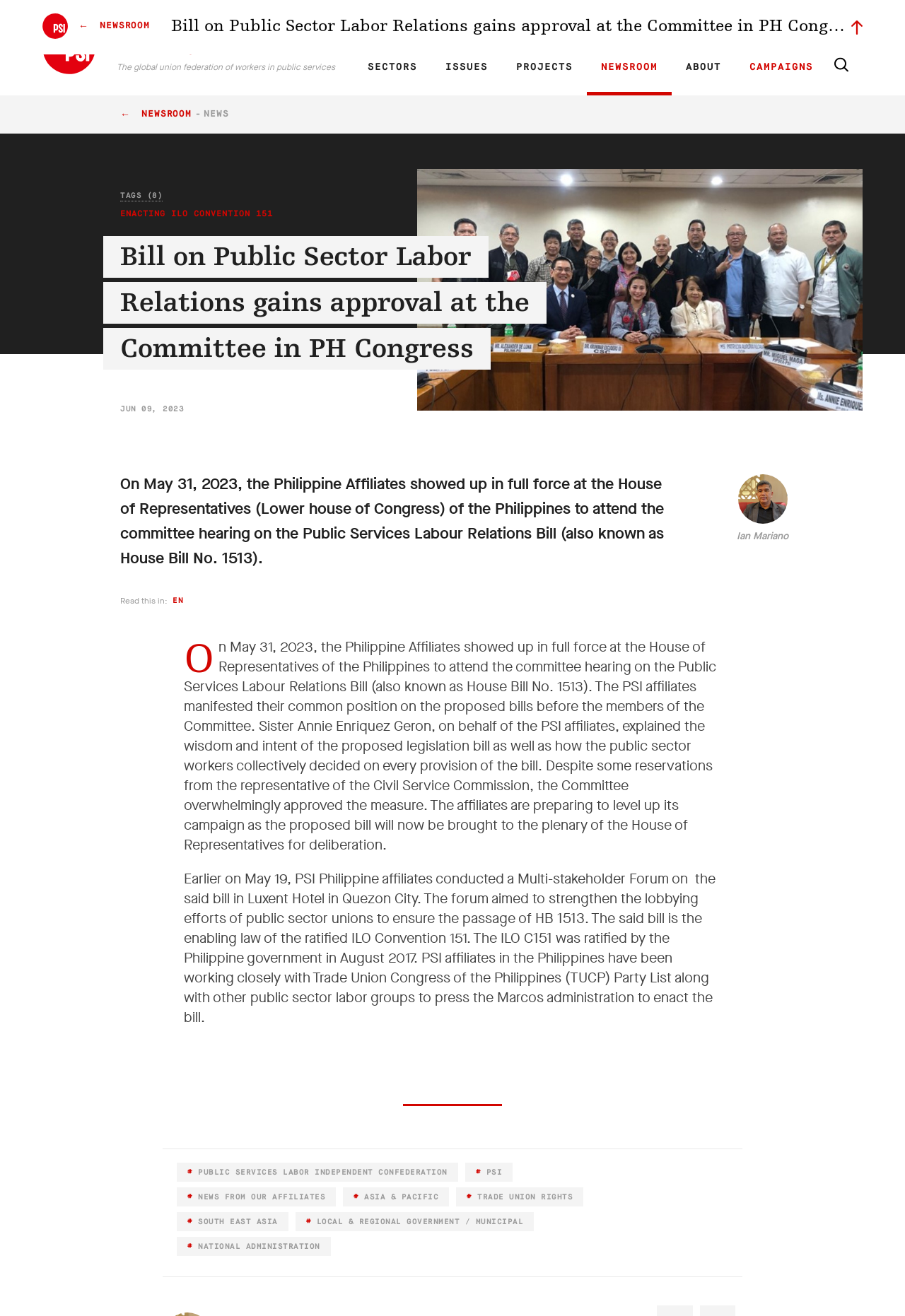What is the name of the bill being discussed?
Refer to the image and provide a concise answer in one word or phrase.

House Bill No. 1513